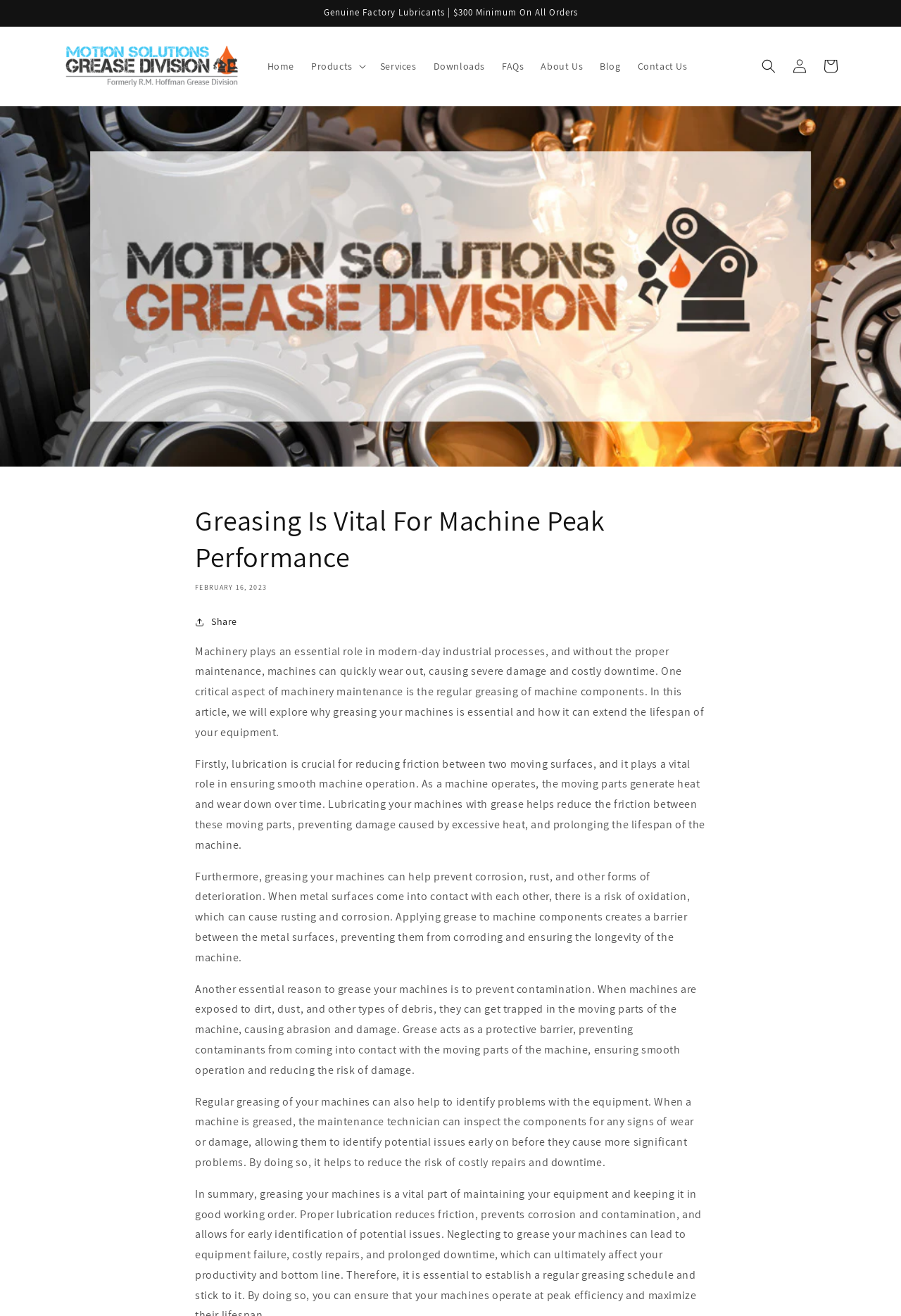Provide the bounding box for the UI element matching this description: "Privacy".

None